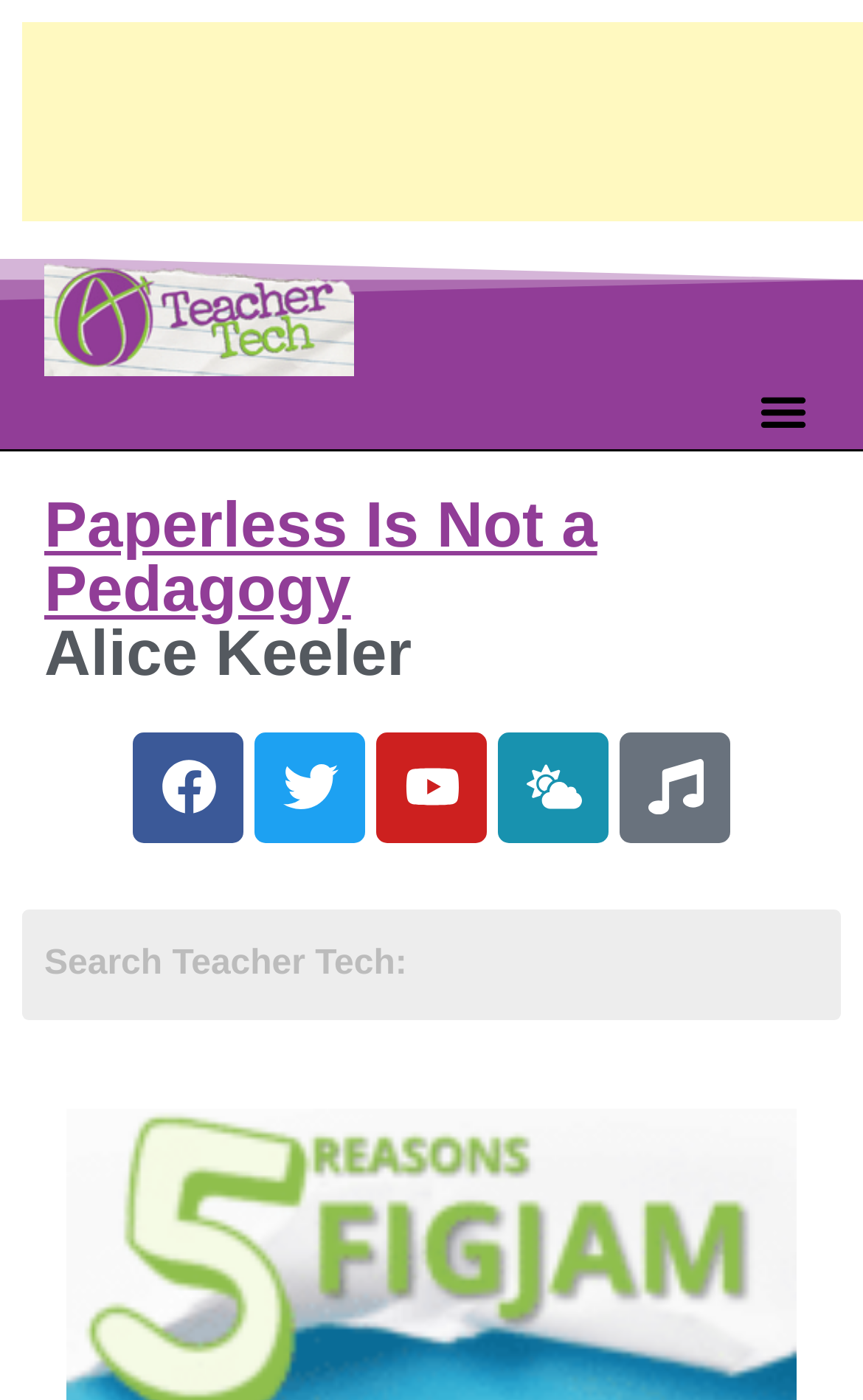Locate the bounding box coordinates of the clickable element to fulfill the following instruction: "Click on the menu toggle button". Provide the coordinates as four float numbers between 0 and 1 in the format [left, top, right, bottom].

[0.865, 0.268, 0.95, 0.32]